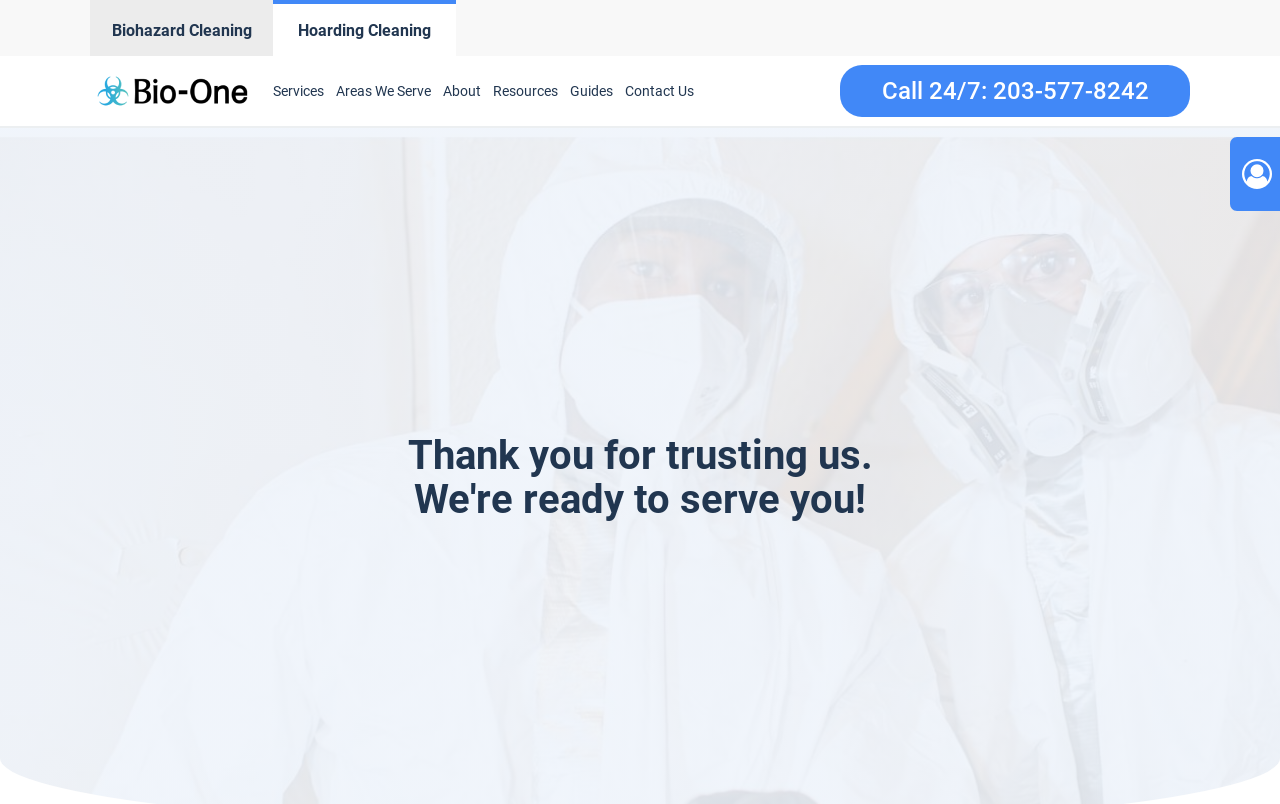What is the icon next to the thank you message?
Based on the image, give a one-word or short phrase answer.

user-circle-o